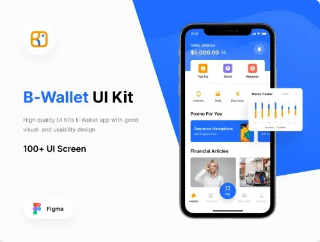What is the name of the design tool compatible with this app?
Could you give a comprehensive explanation in response to this question?

The image is marked with a logo indicating its compatibility with Figma, a popular design tool, making it an attractive offer for designers and developers looking to enhance their projects.